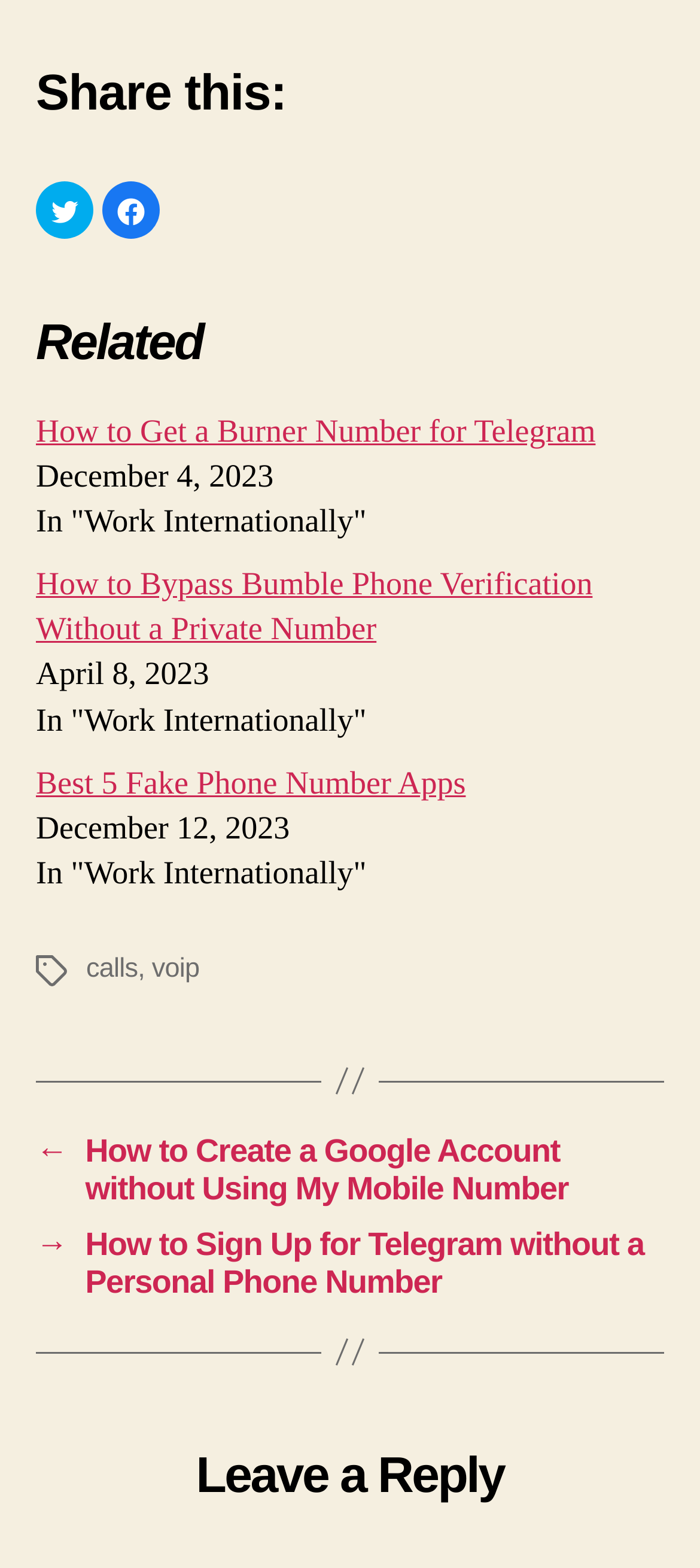Determine the bounding box coordinates of the clickable region to carry out the instruction: "Share on Twitter".

[0.051, 0.115, 0.133, 0.152]